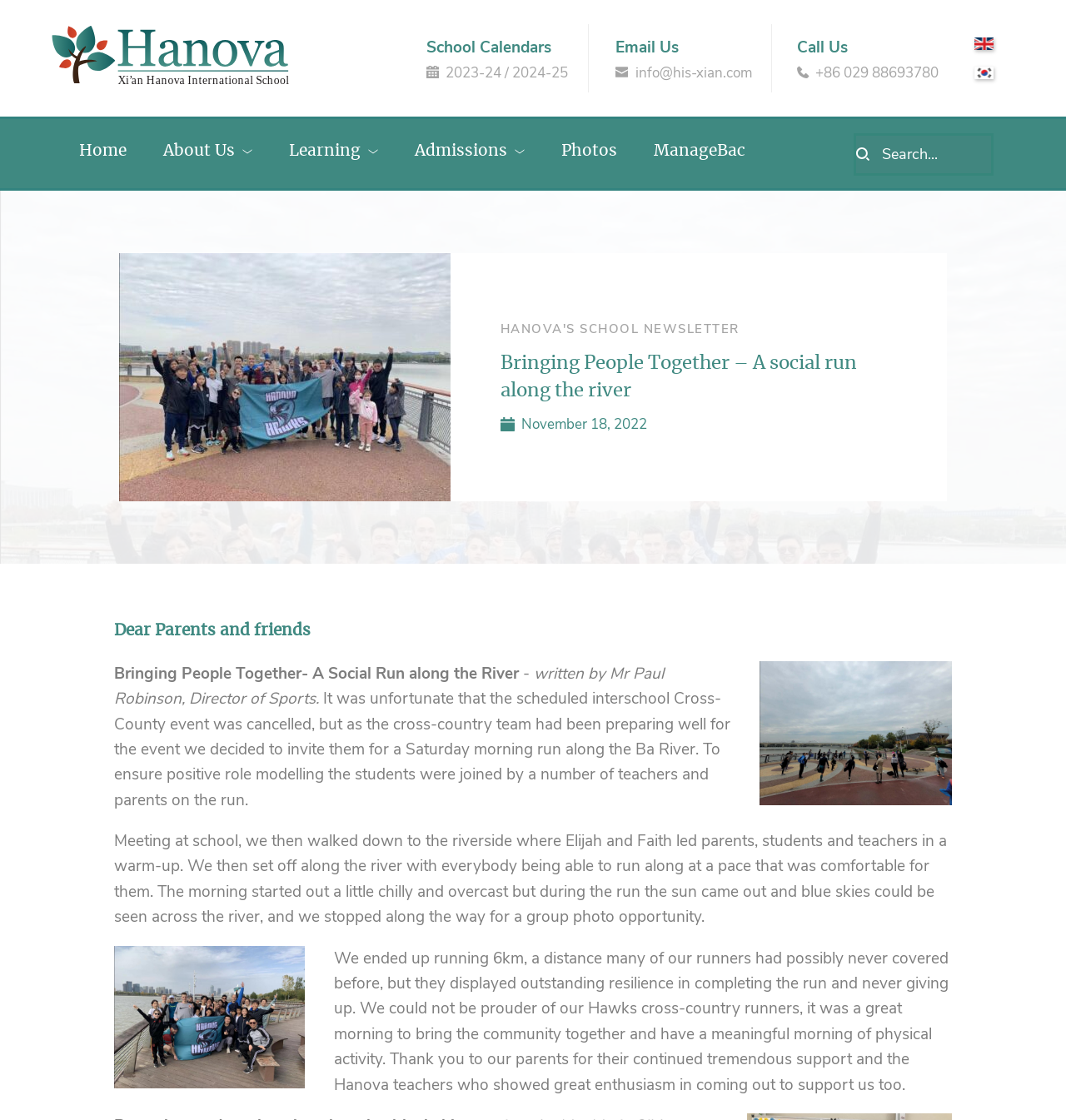Answer this question in one word or a short phrase: What is the name of the river where the run took place?

Ba River